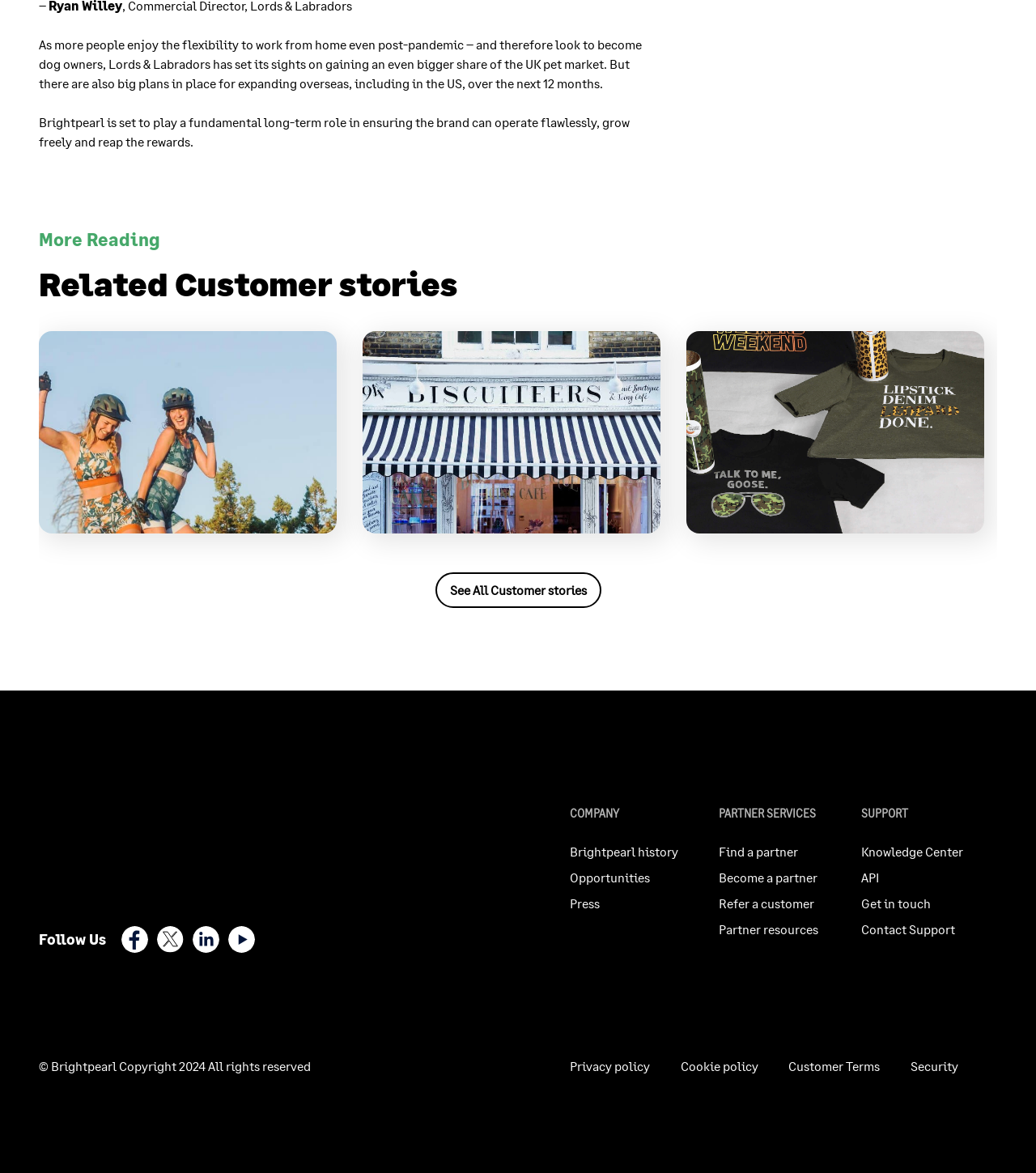Find the bounding box coordinates for the element that must be clicked to complete the instruction: "Get in touch with Brightpearl support". The coordinates should be four float numbers between 0 and 1, indicated as [left, top, right, bottom].

[0.831, 0.763, 0.898, 0.776]